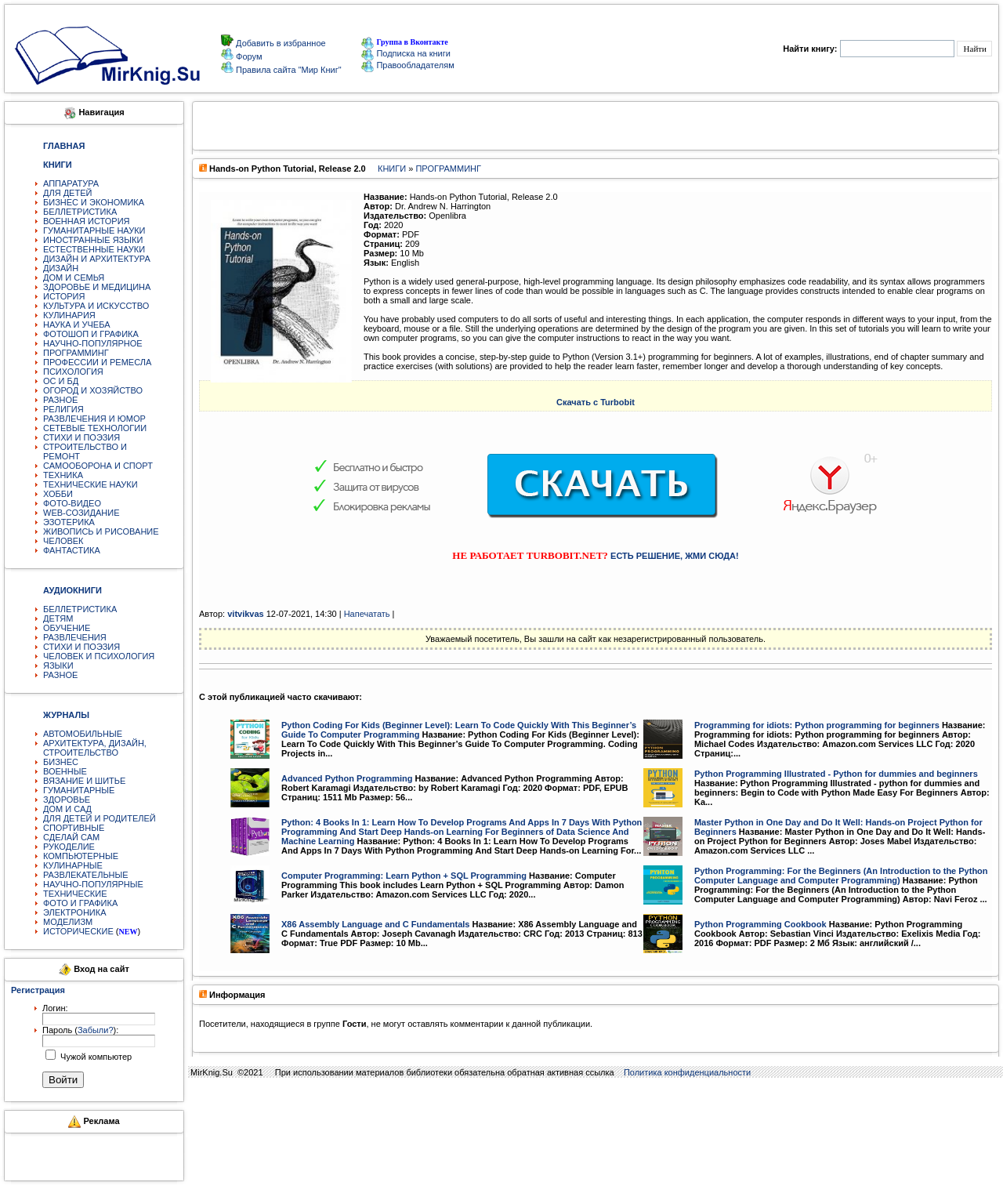Identify the bounding box coordinates of the region I need to click to complete this instruction: "Find a book by keyword".

[0.954, 0.034, 0.989, 0.047]